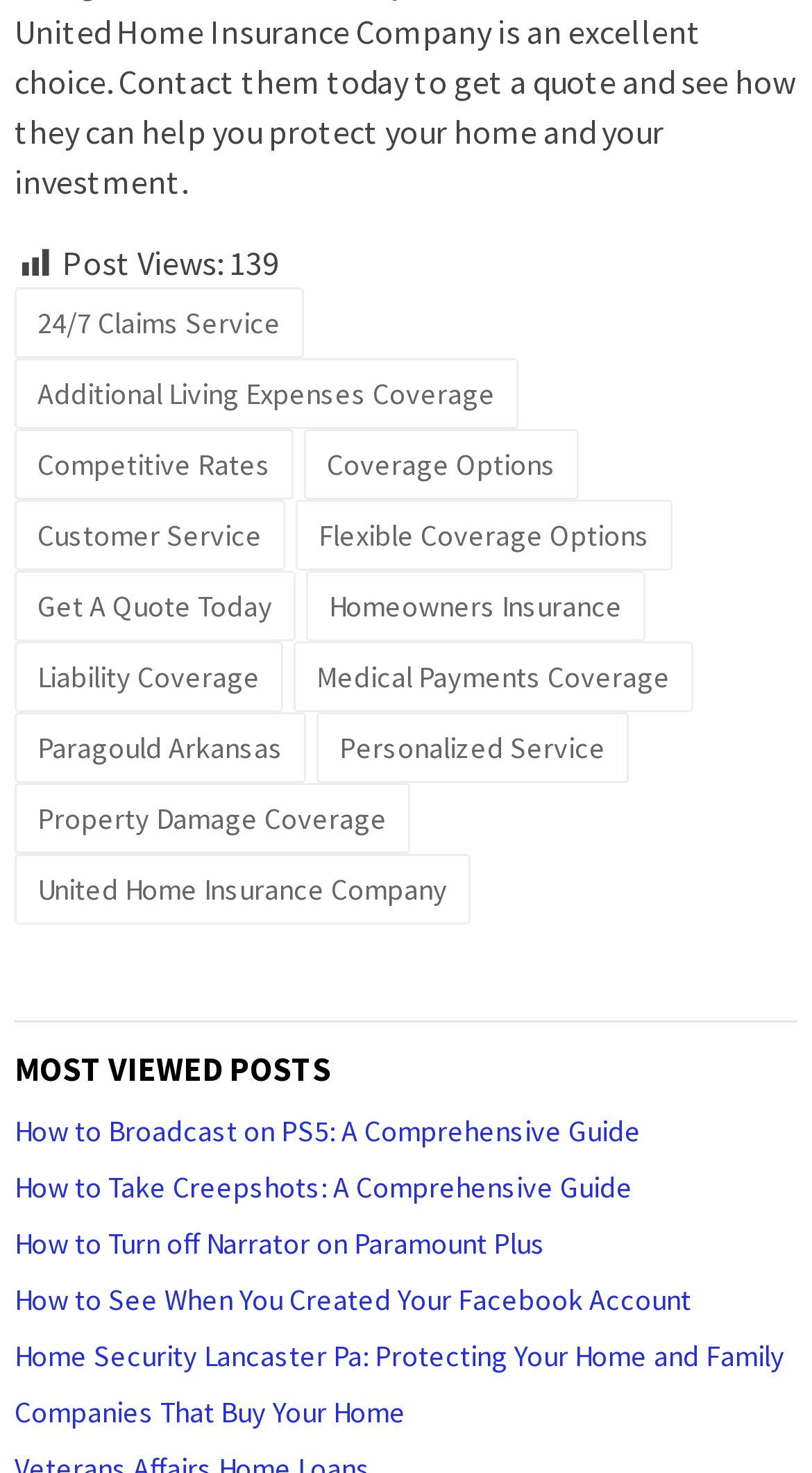What is the theme of the links in the footer section?
Refer to the image and provide a detailed answer to the question.

The links in the footer section of the webpage are related to insurance and related services, such as '24/7 Claims Service', 'Homeowners Insurance', and 'Liability Coverage', indicating that the theme of these links is insurance and related services.